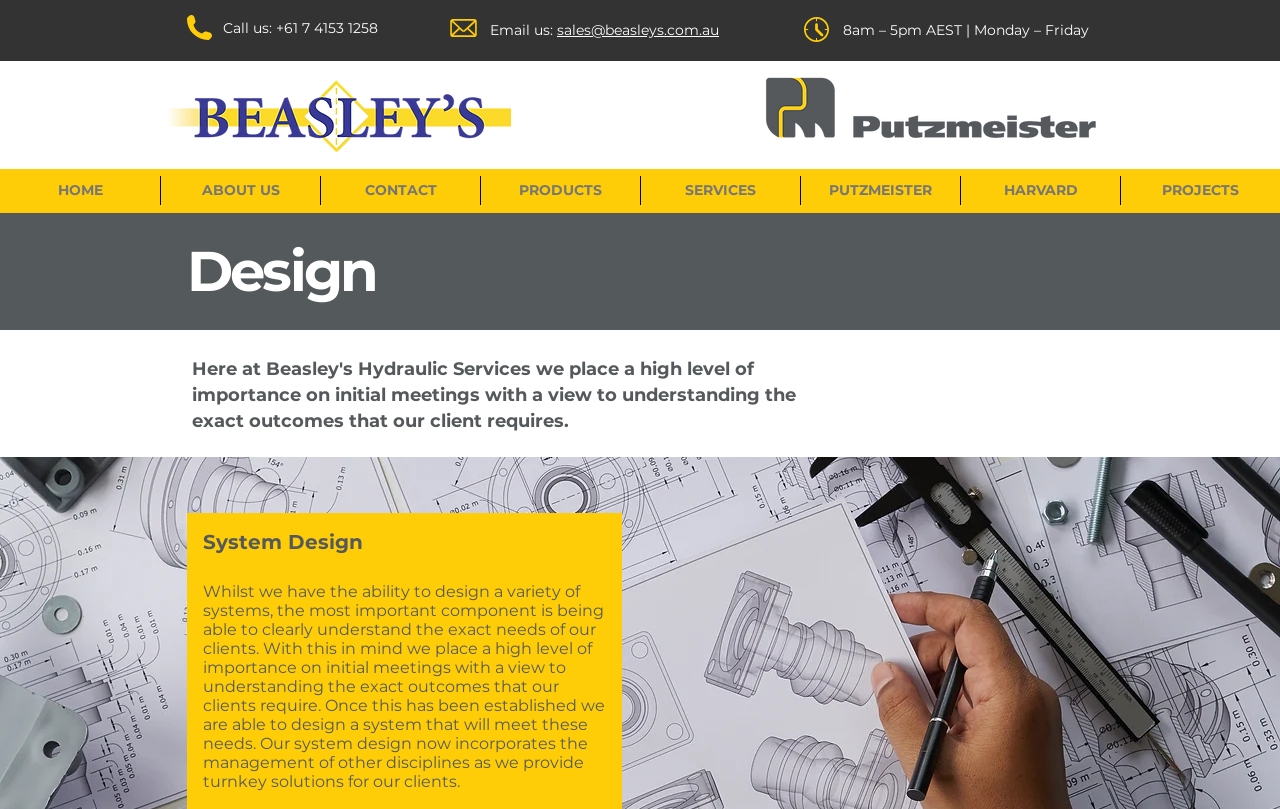Determine the bounding box coordinates for the HTML element mentioned in the following description: "61 7 4153 1258". The coordinates should be a list of four floats ranging from 0 to 1, represented as [left, top, right, bottom].

[0.222, 0.023, 0.295, 0.046]